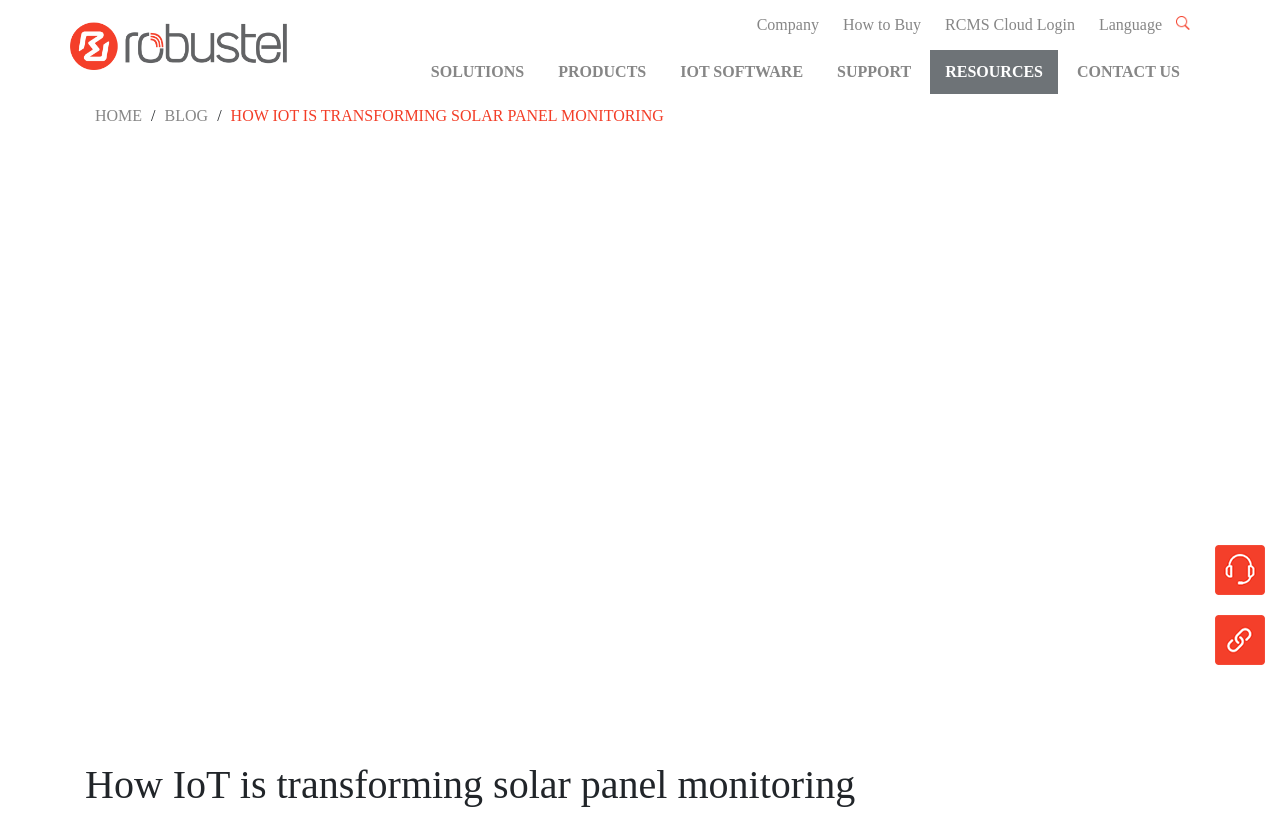Use one word or a short phrase to answer the question provided: 
What is the main topic of the webpage?

IoT in solar panel monitoring